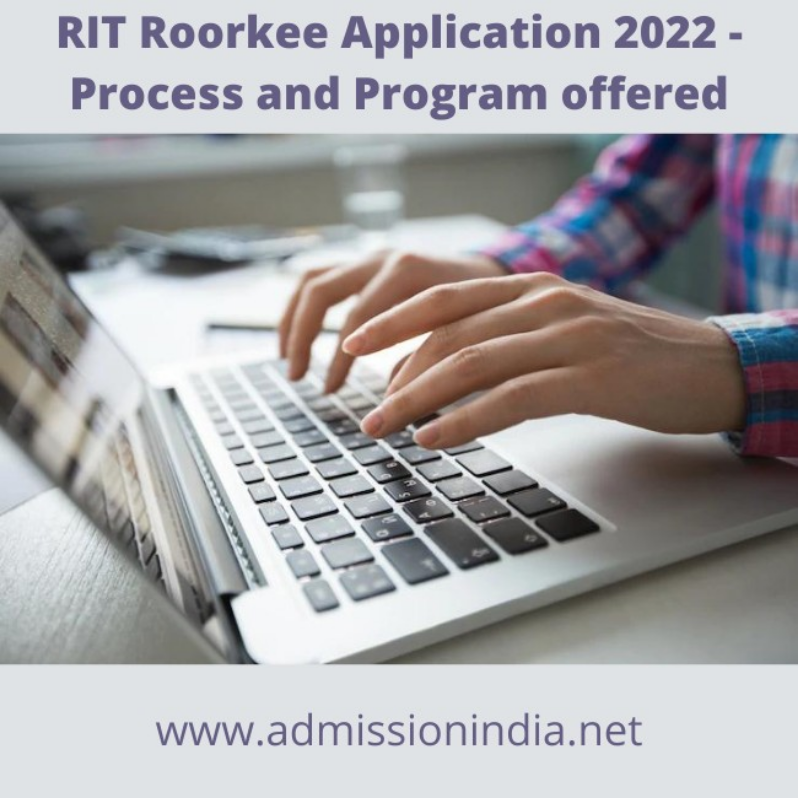What is the purpose of the image?
Provide a thorough and detailed answer to the question.

The top portion of the image features the heading 'RIT Roorkee Application 2022 - Process and Program offered,' suggesting that this image is likely part of informative content aimed at prospective students.